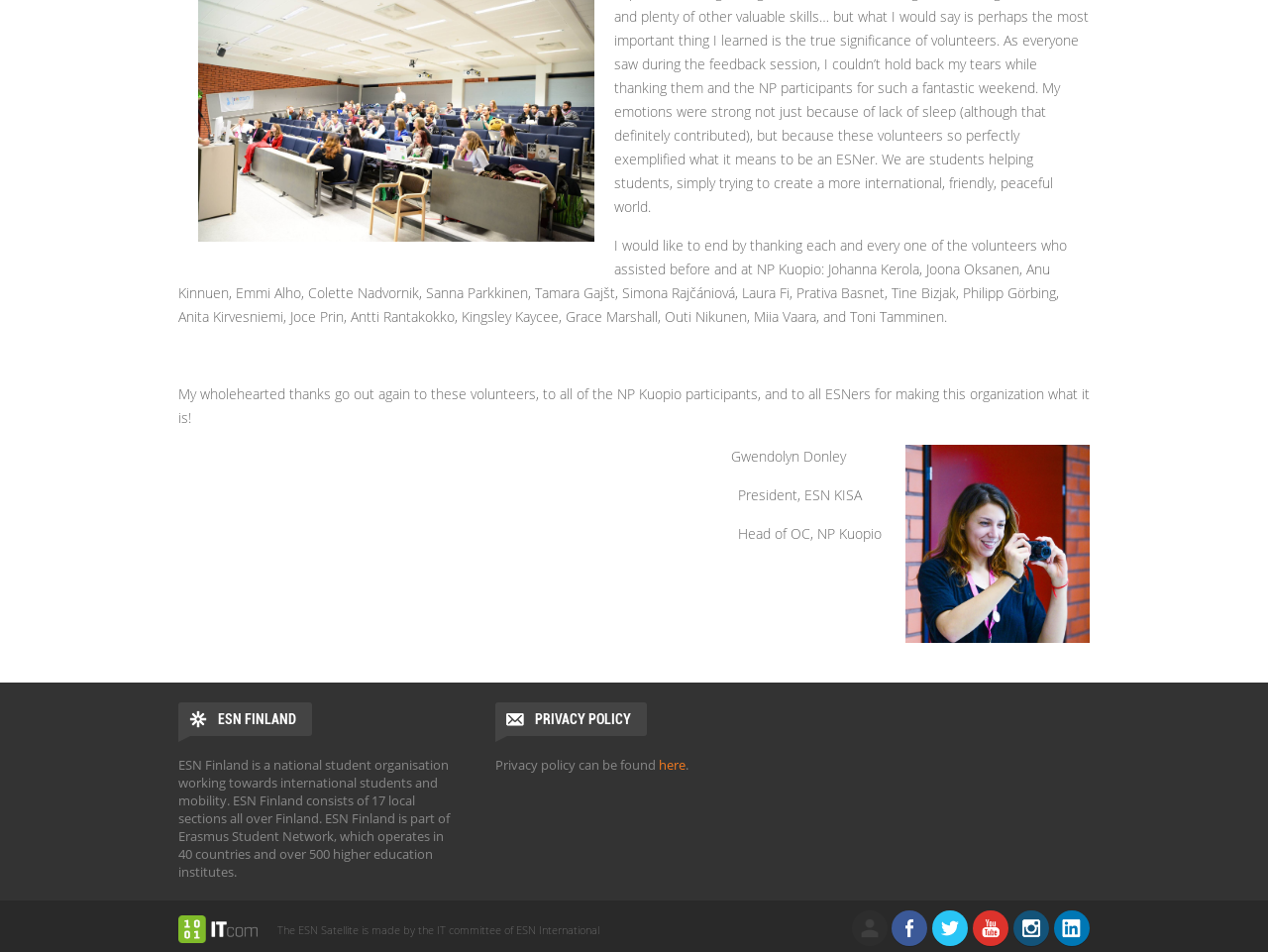What social media platforms are linked on the webpage?
Look at the image and respond with a one-word or short-phrase answer.

Facebook, Twitter, Youtube, Instagram, LinkedIn